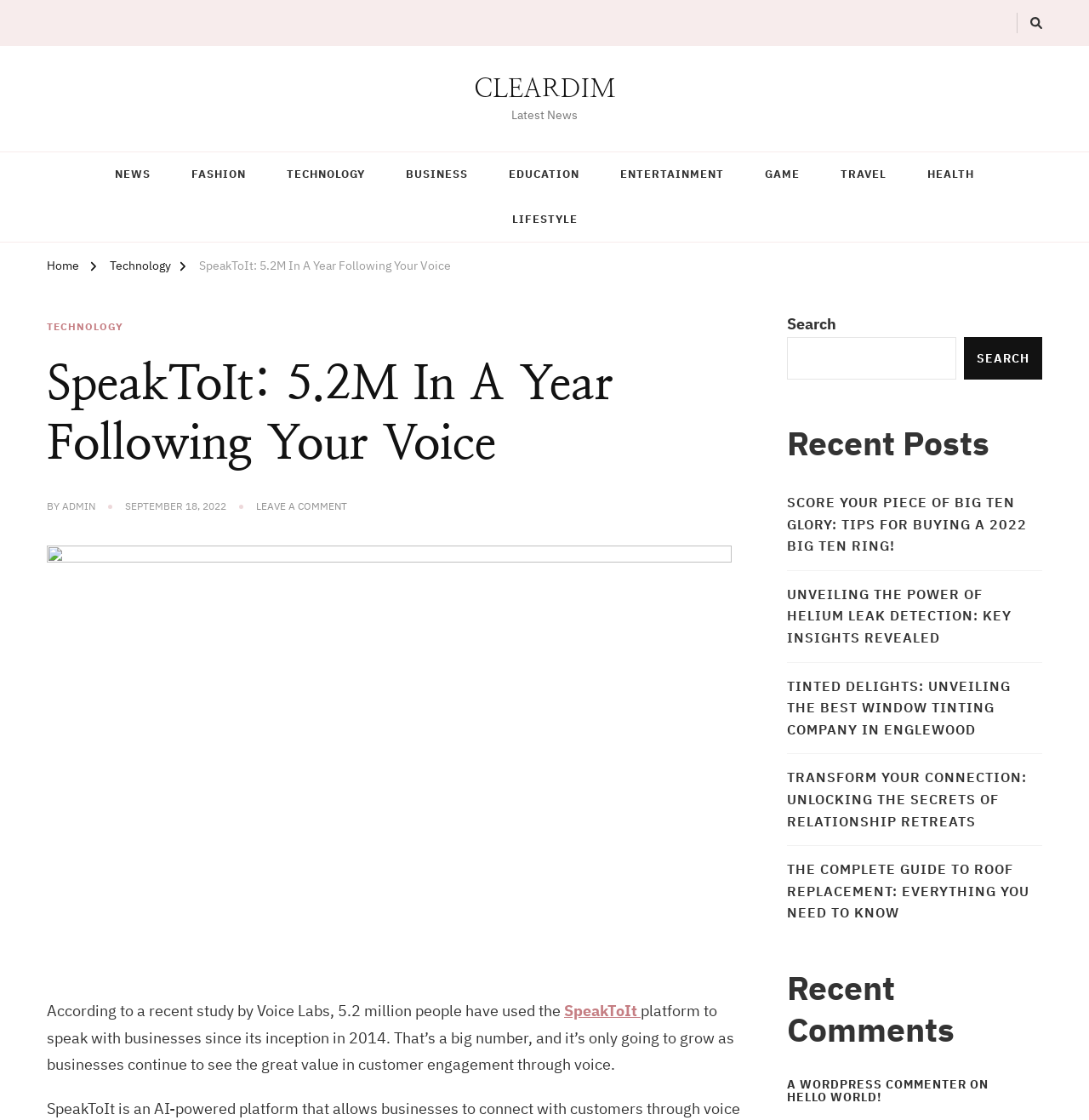Find the primary header on the webpage and provide its text.

SpeakToIt: 5.2M In A Year Following Your Voice